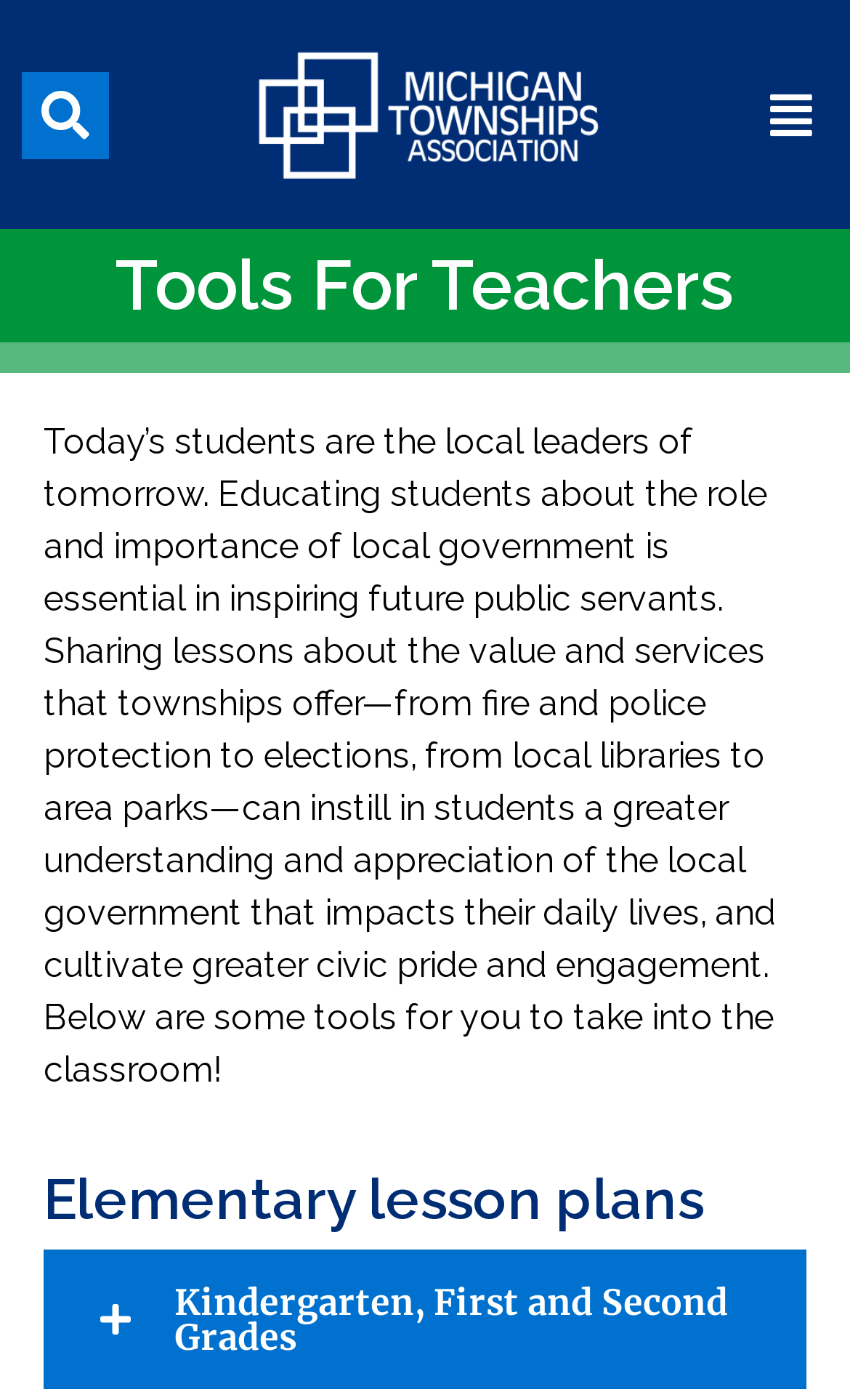What is the format of the resources provided?
Please analyze the image and answer the question with as much detail as possible.

The webpage mentions 'tools for you to take into the classroom' and 'elementary lesson plans', suggesting that the resources provided are in the format of lesson plans, which teachers can use to educate their students about local government.